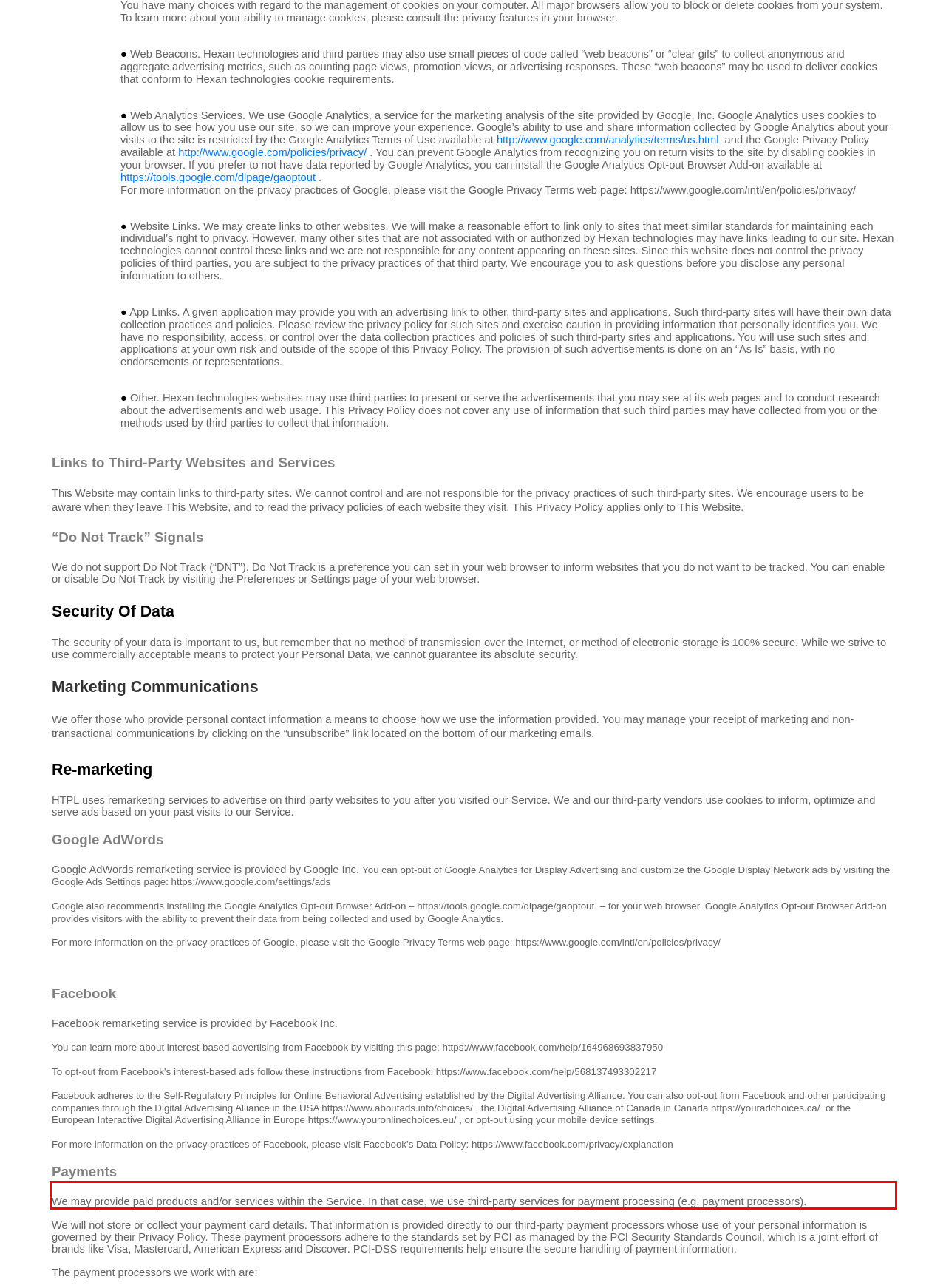The screenshot provided shows a webpage with a red bounding box. Apply OCR to the text within this red bounding box and provide the extracted content.

We may provide paid products and/or services within the Service. In that case, we use third-party services for payment processing (e.g. payment processors).